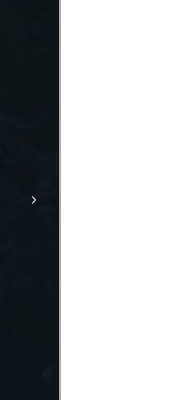Please answer the following question using a single word or phrase: 
What is the purpose of the button?

To lead users to next content